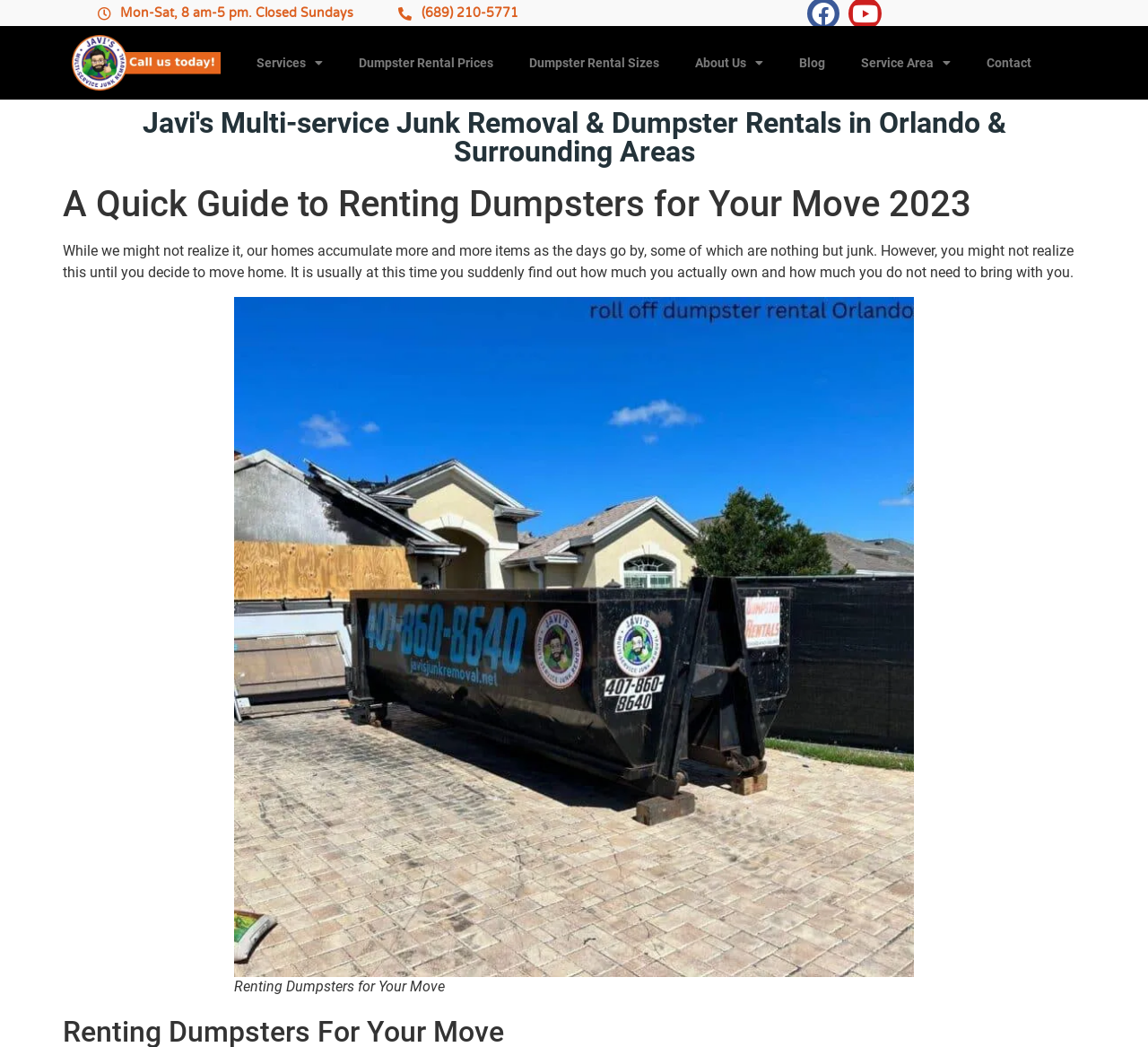Please answer the following question using a single word or phrase: 
What is the purpose of the image on the webpage?

To illustrate dumpster rental for moving